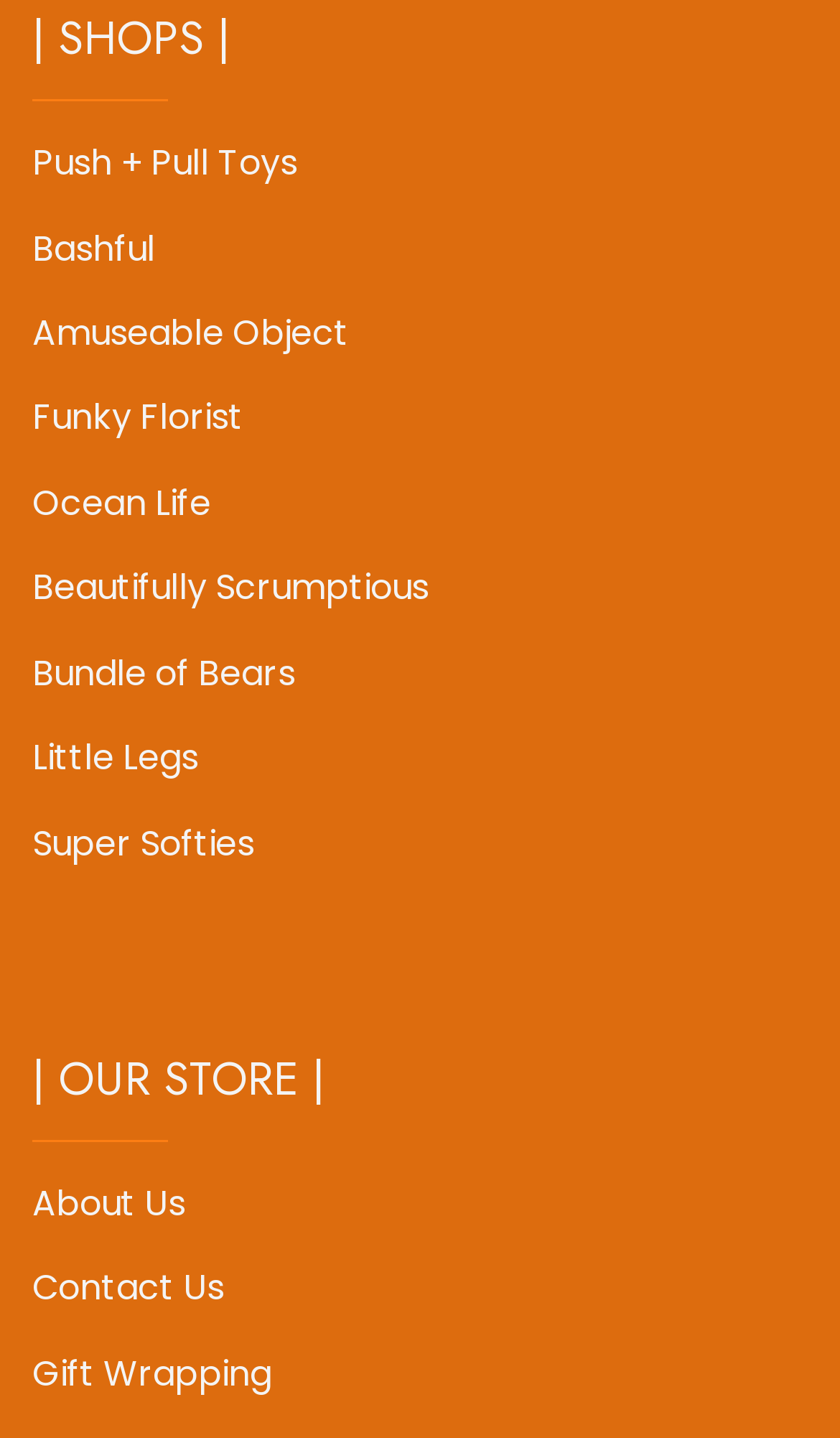Please find the bounding box coordinates of the element that you should click to achieve the following instruction: "Learn about Amuseable Object". The coordinates should be presented as four float numbers between 0 and 1: [left, top, right, bottom].

[0.038, 0.211, 0.415, 0.254]